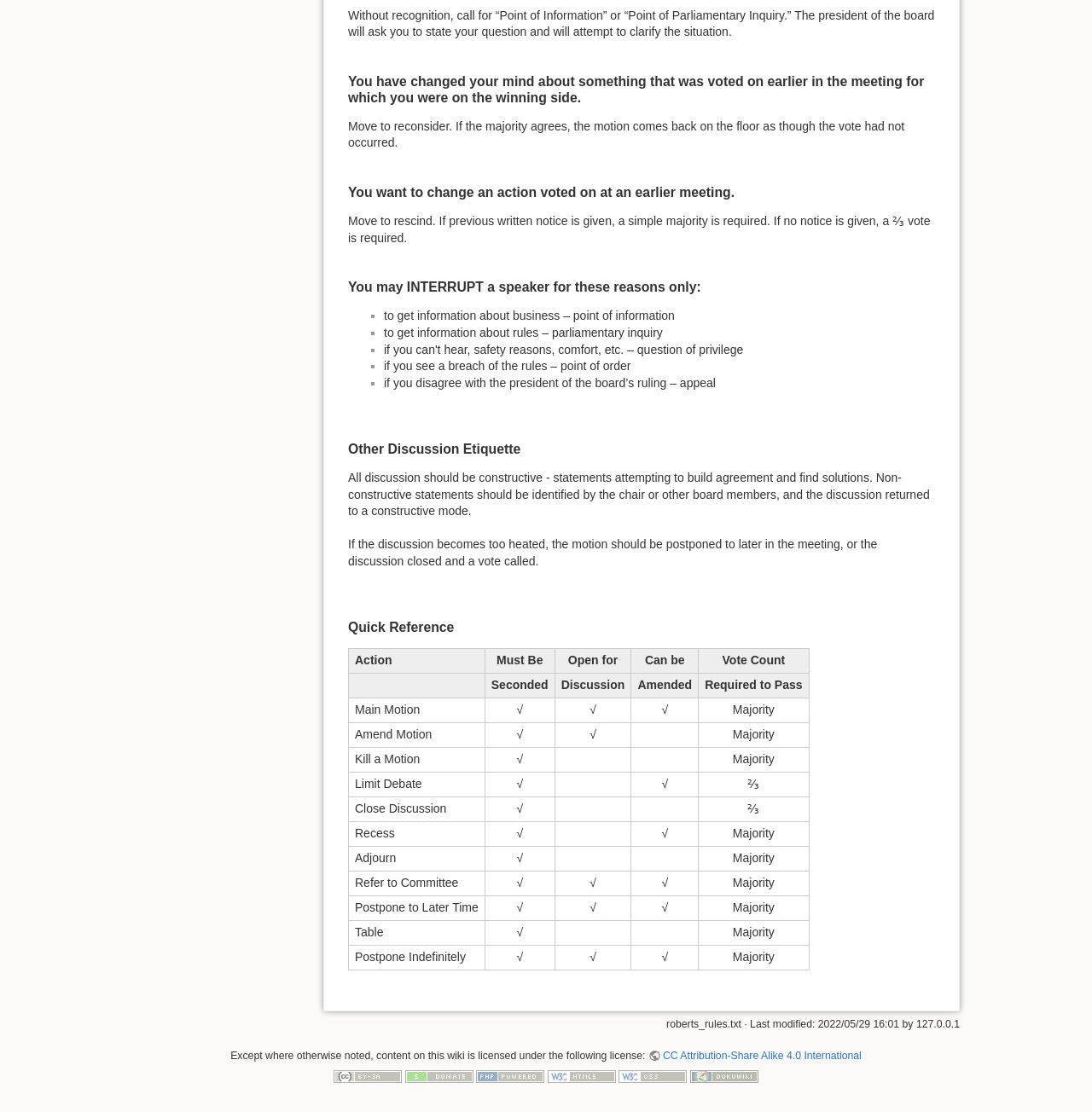Locate the bounding box coordinates of the area that needs to be clicked to fulfill the following instruction: "view quick reference table". The coordinates should be in the format of four float numbers between 0 and 1, namely [left, top, right, bottom].

[0.319, 0.583, 0.741, 0.873]